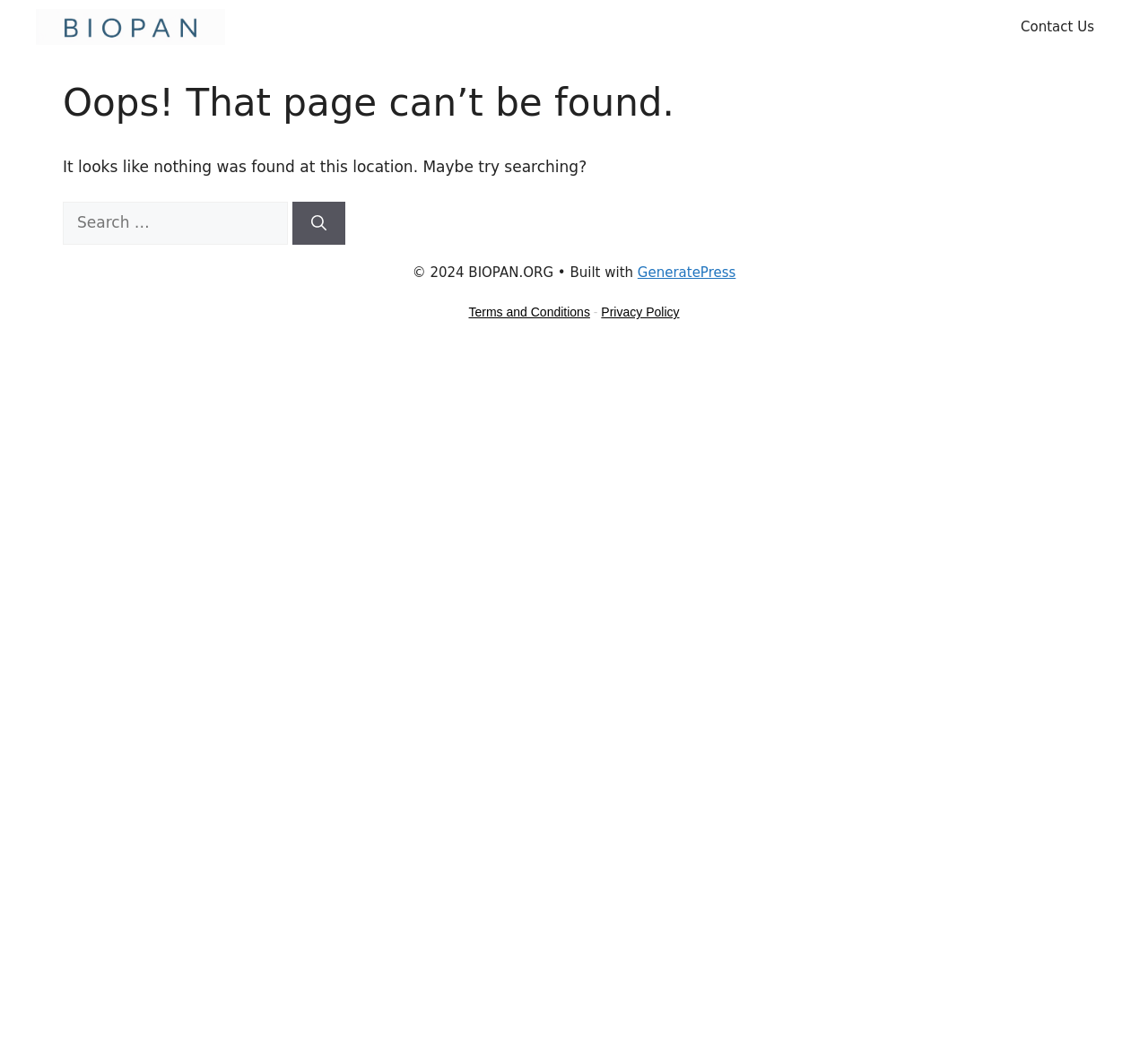What is the copyright year of the website?
Using the image as a reference, answer the question with a short word or phrase.

2024